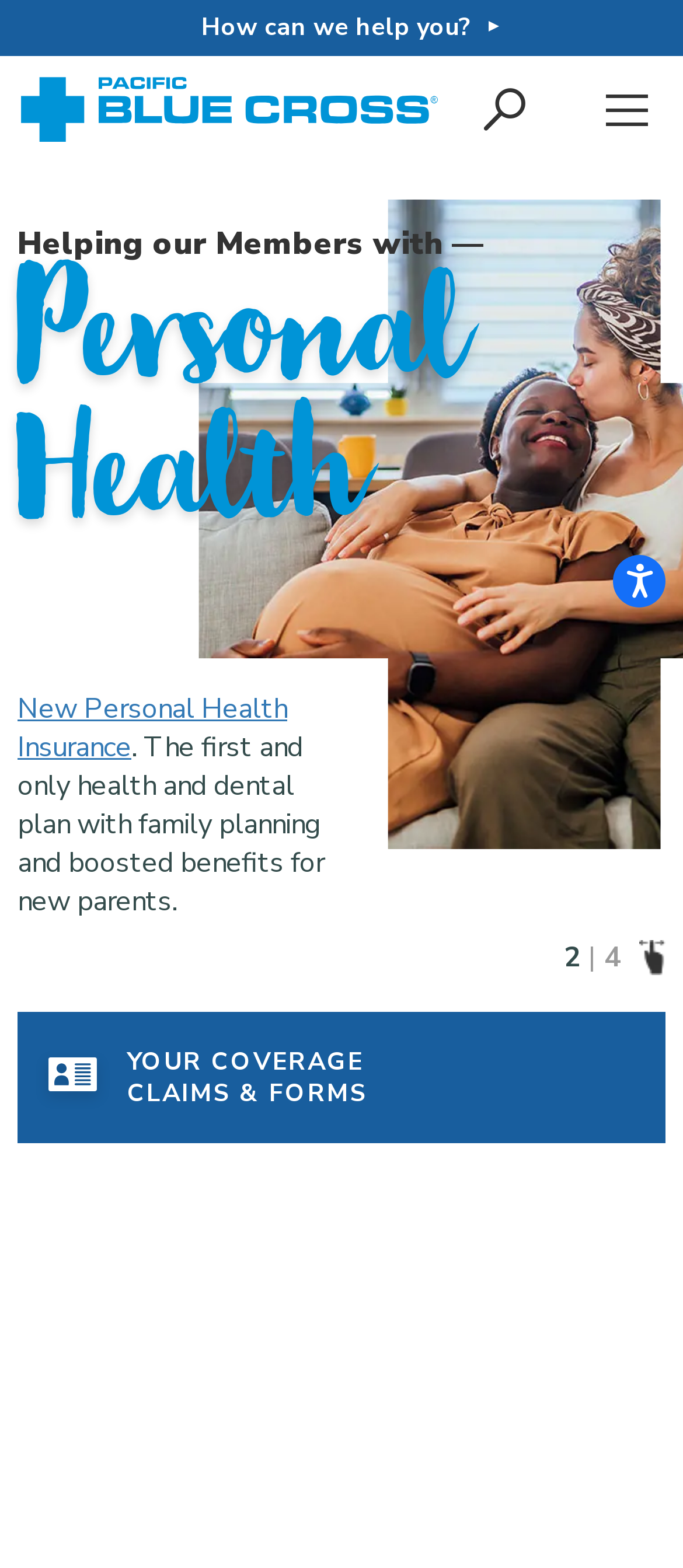Carefully examine the image and provide an in-depth answer to the question: What is the theme of the third section?

I looked at the headings and text in the third section and determined that the theme is related to travel insurance for families, specifically the 'Kids Go Free' benefit.